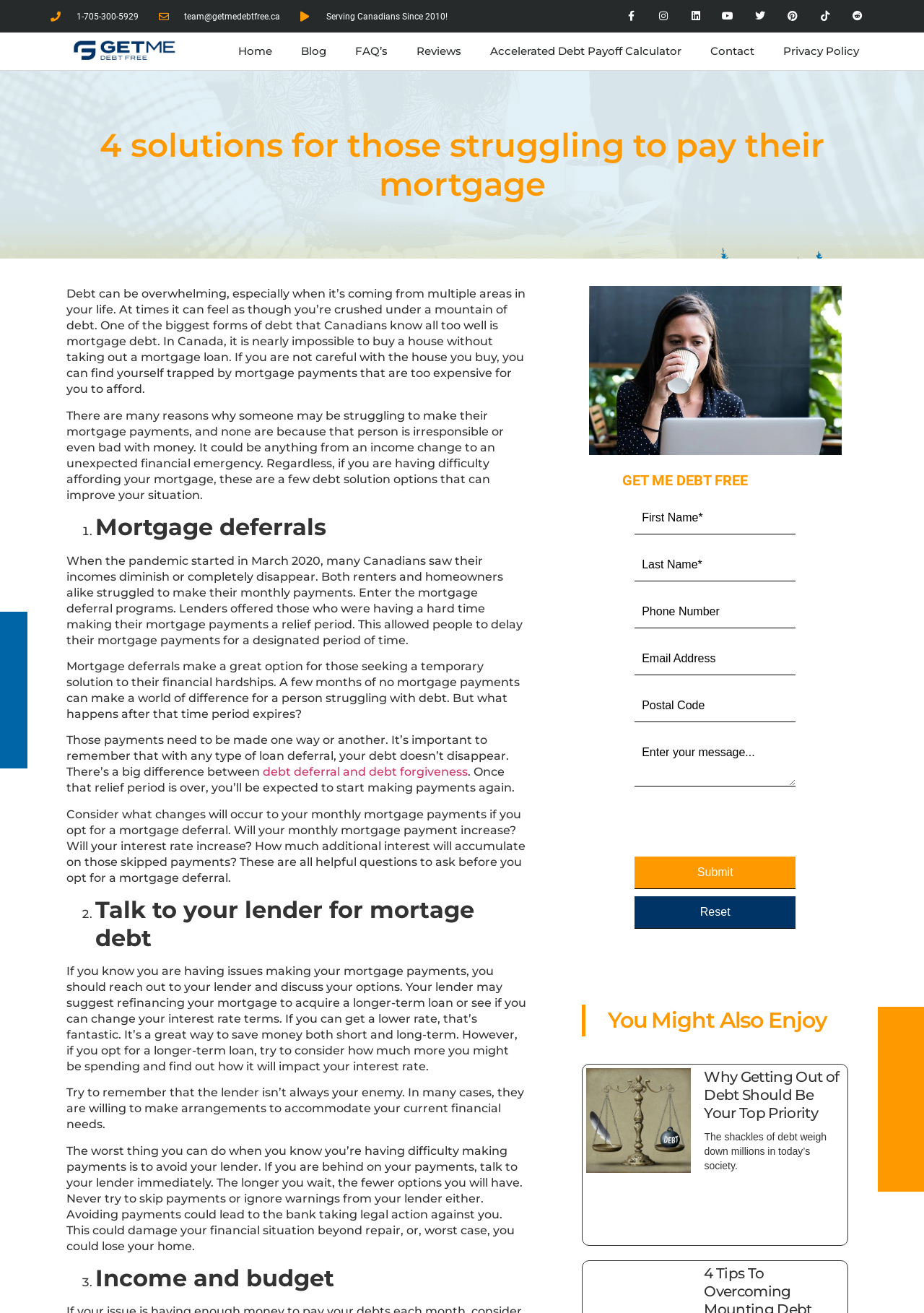How many social media links are at the top of the webpage?
Look at the screenshot and give a one-word or phrase answer.

8